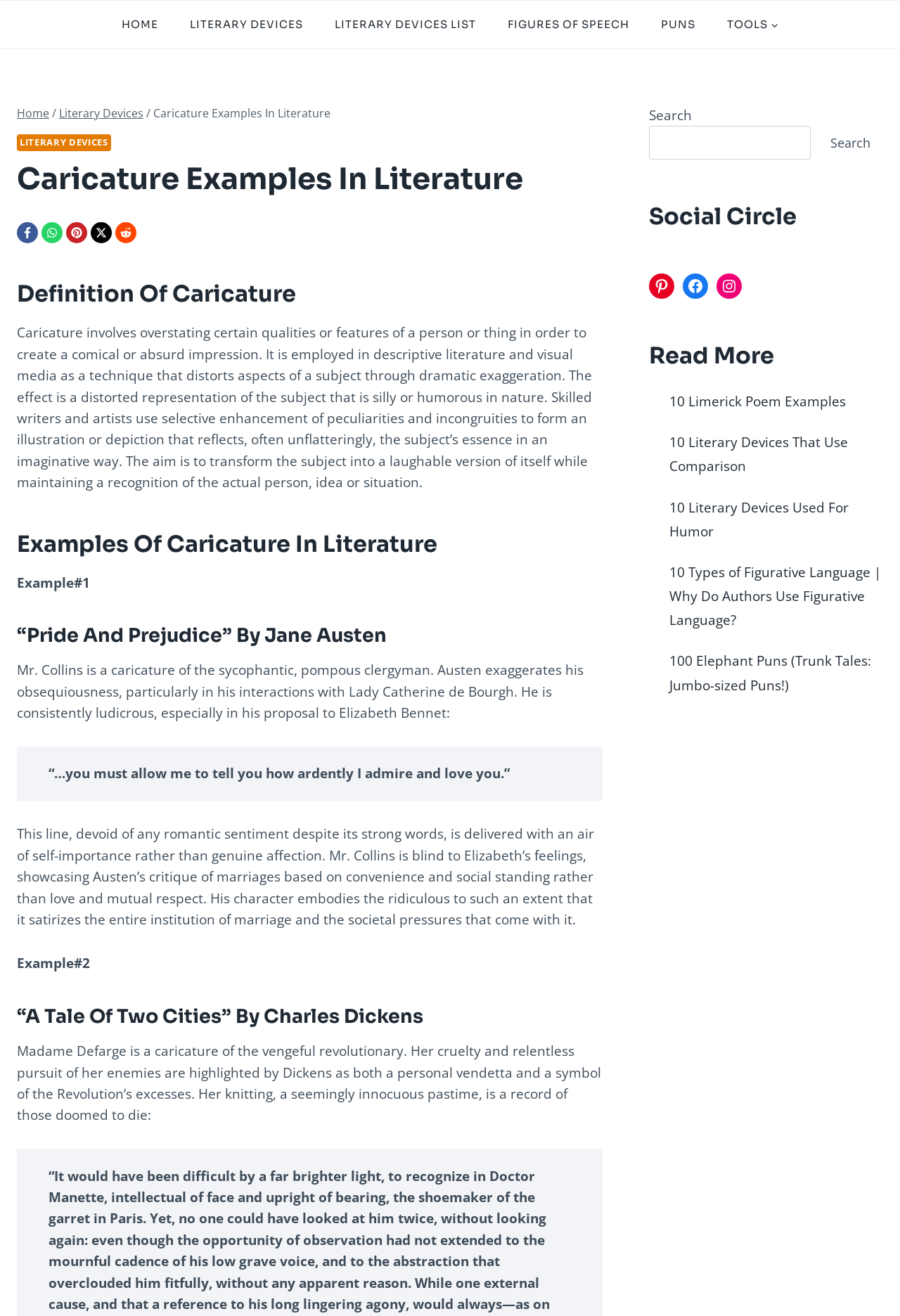Please specify the bounding box coordinates of the clickable region necessary for completing the following instruction: "Read more about 'Pride And Prejudice' by Jane Austen". The coordinates must consist of four float numbers between 0 and 1, i.e., [left, top, right, bottom].

[0.019, 0.472, 0.669, 0.494]